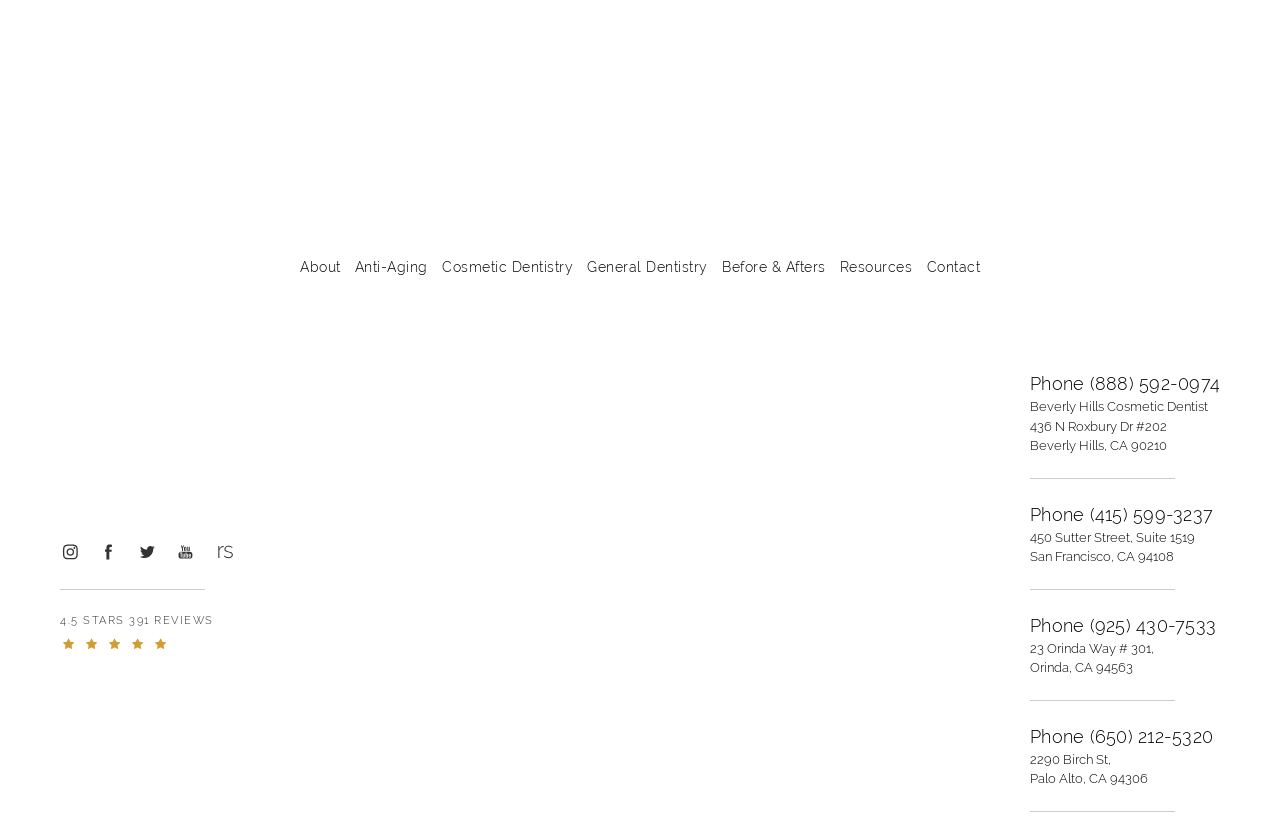From the given element description: "4.5 Stars 391 Reviews", find the bounding box for the UI element. Provide the coordinates as four float numbers between 0 and 1, in the order [left, top, right, bottom].

[0.047, 0.735, 0.242, 0.782]